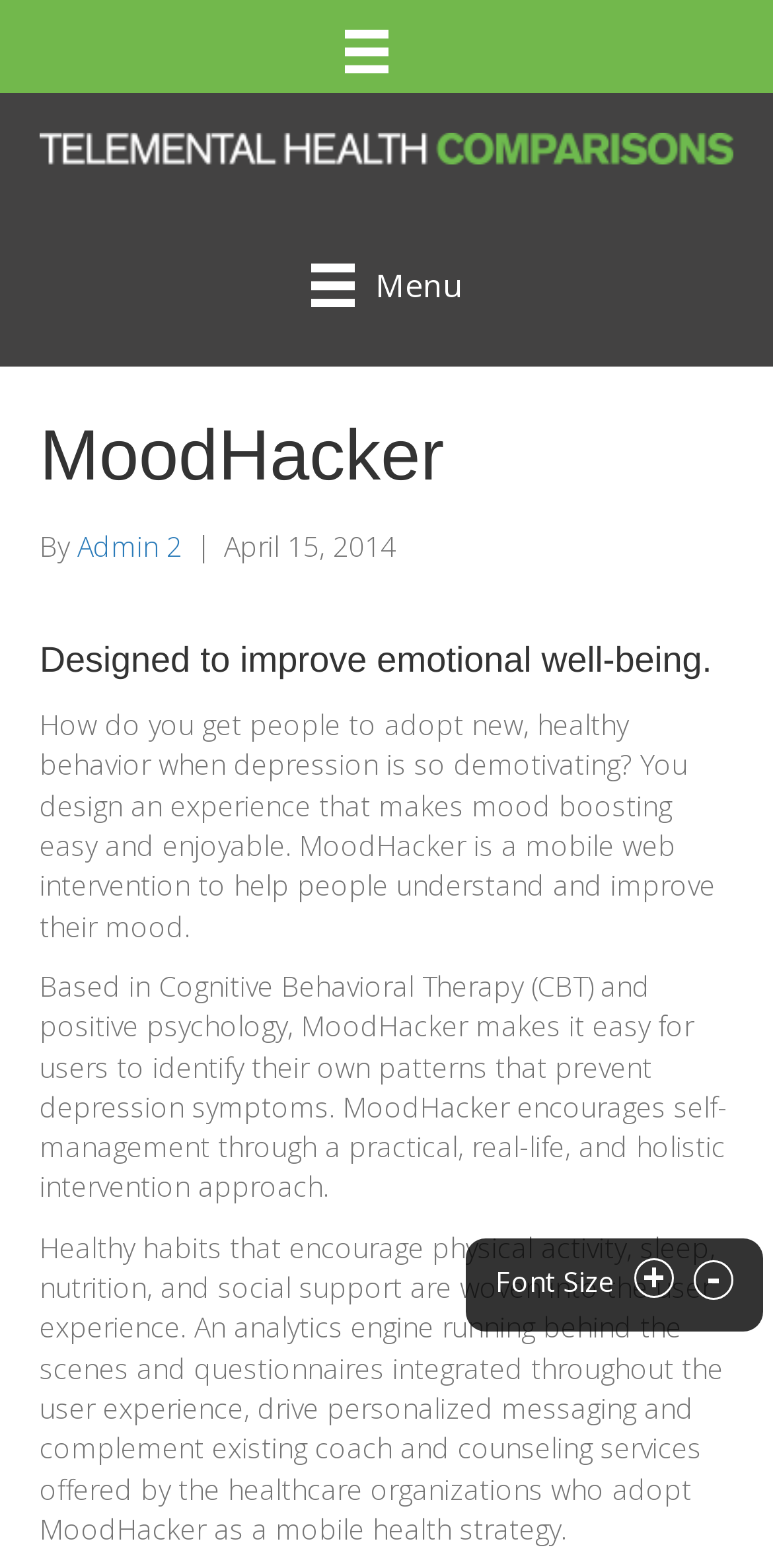Please find the bounding box for the following UI element description. Provide the coordinates in (top-left x, top-left y, bottom-right x, bottom-right y) format, with values between 0 and 1: Admin 2

[0.1, 0.336, 0.236, 0.36]